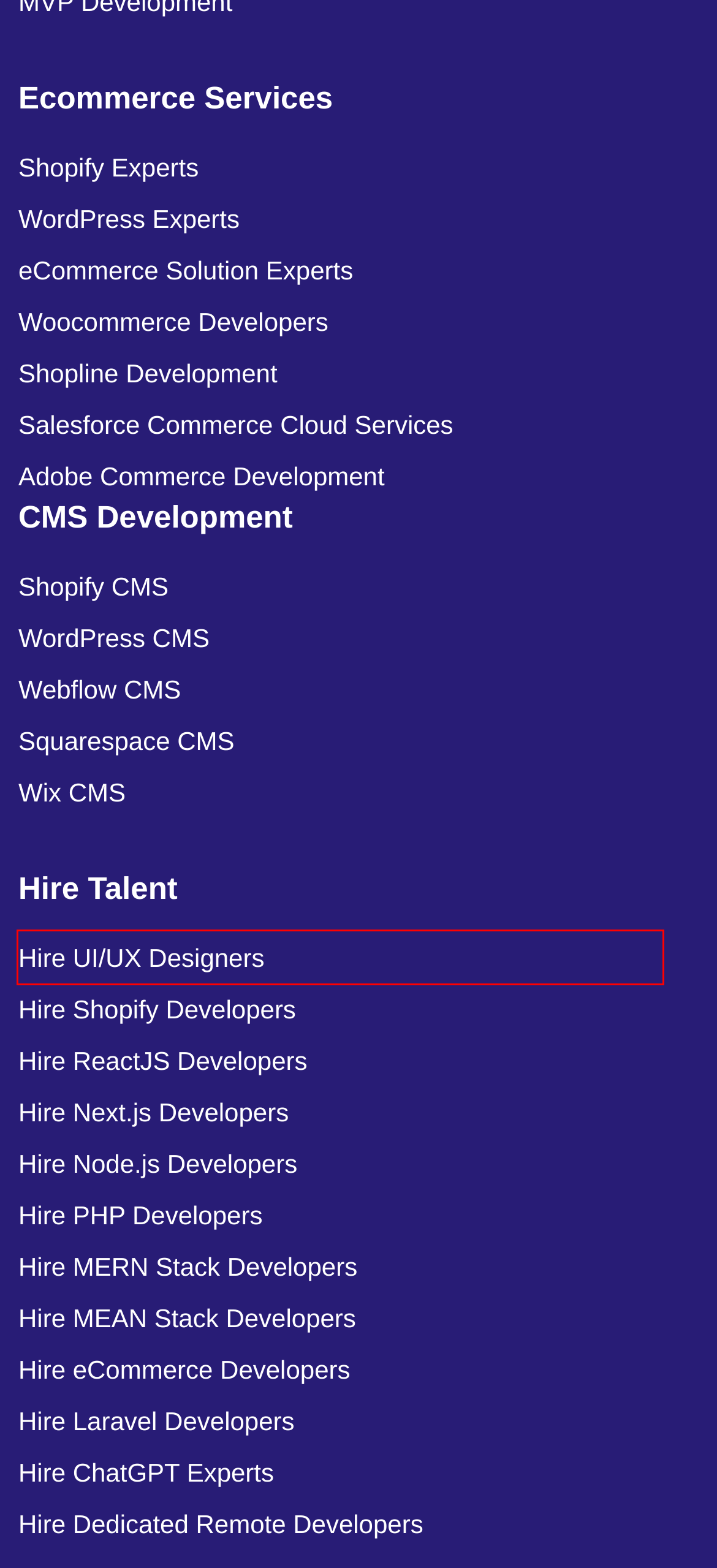You have a screenshot of a webpage with a red rectangle bounding box. Identify the best webpage description that corresponds to the new webpage after clicking the element within the red bounding box. Here are the candidates:
A. Hire ReactJS Developers in India | ControlF5
B. Top 12 Wordpress Hosting Services for Your Website in 2024
C. Hire Shopify Experts India | Shopify Expert Agency India
D. UI/UX Expert agency in Indore | Hire UI/UX Designer India
E. ControlF5 | ControlF5
F. React Native App development Company in India
G. Top eCommerce Web Design Company in India
H. Shopify Integration Services in India

D